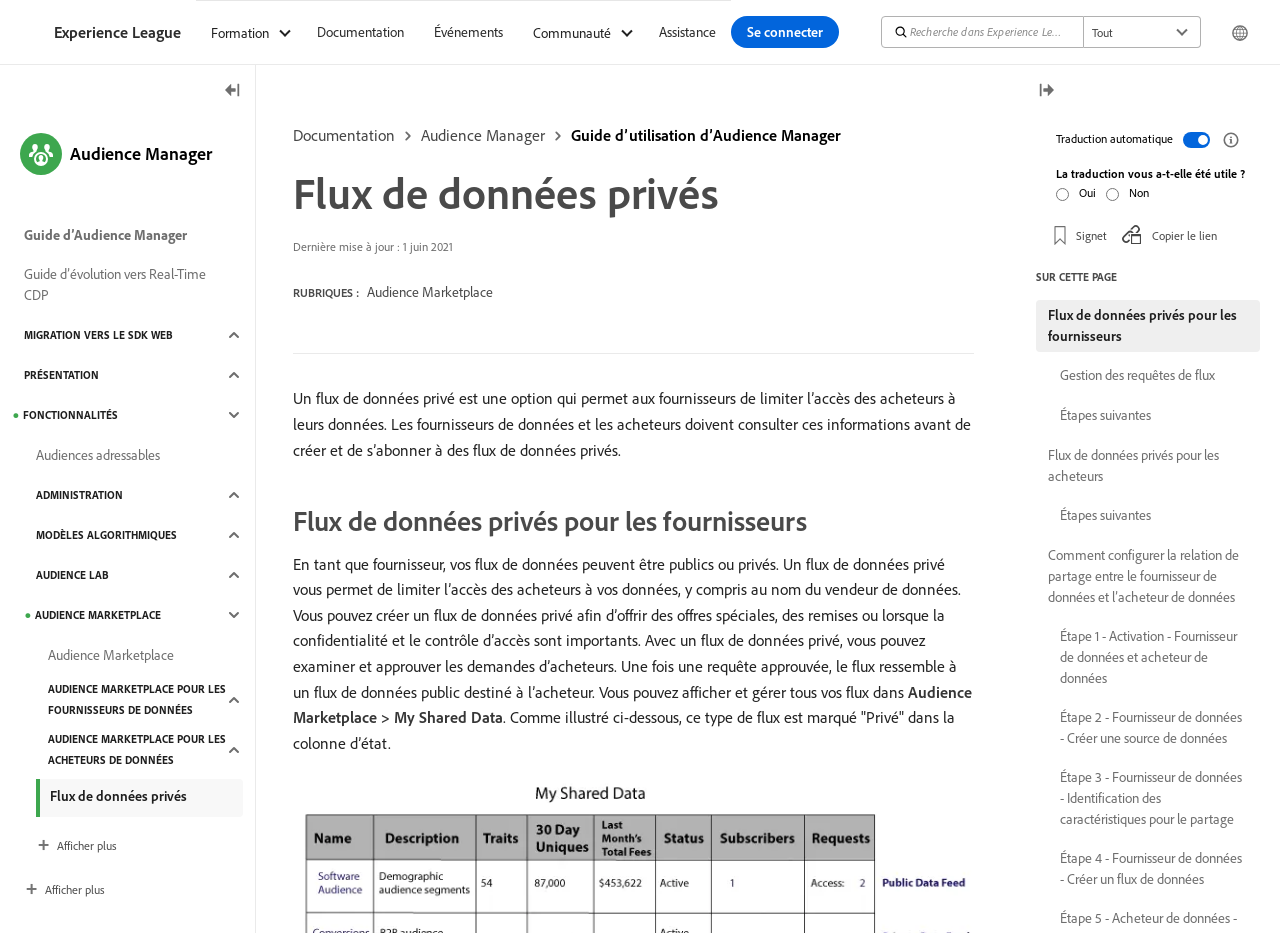Use one word or a short phrase to answer the question provided: 
What is the purpose of a private data flow?

Limit access to data